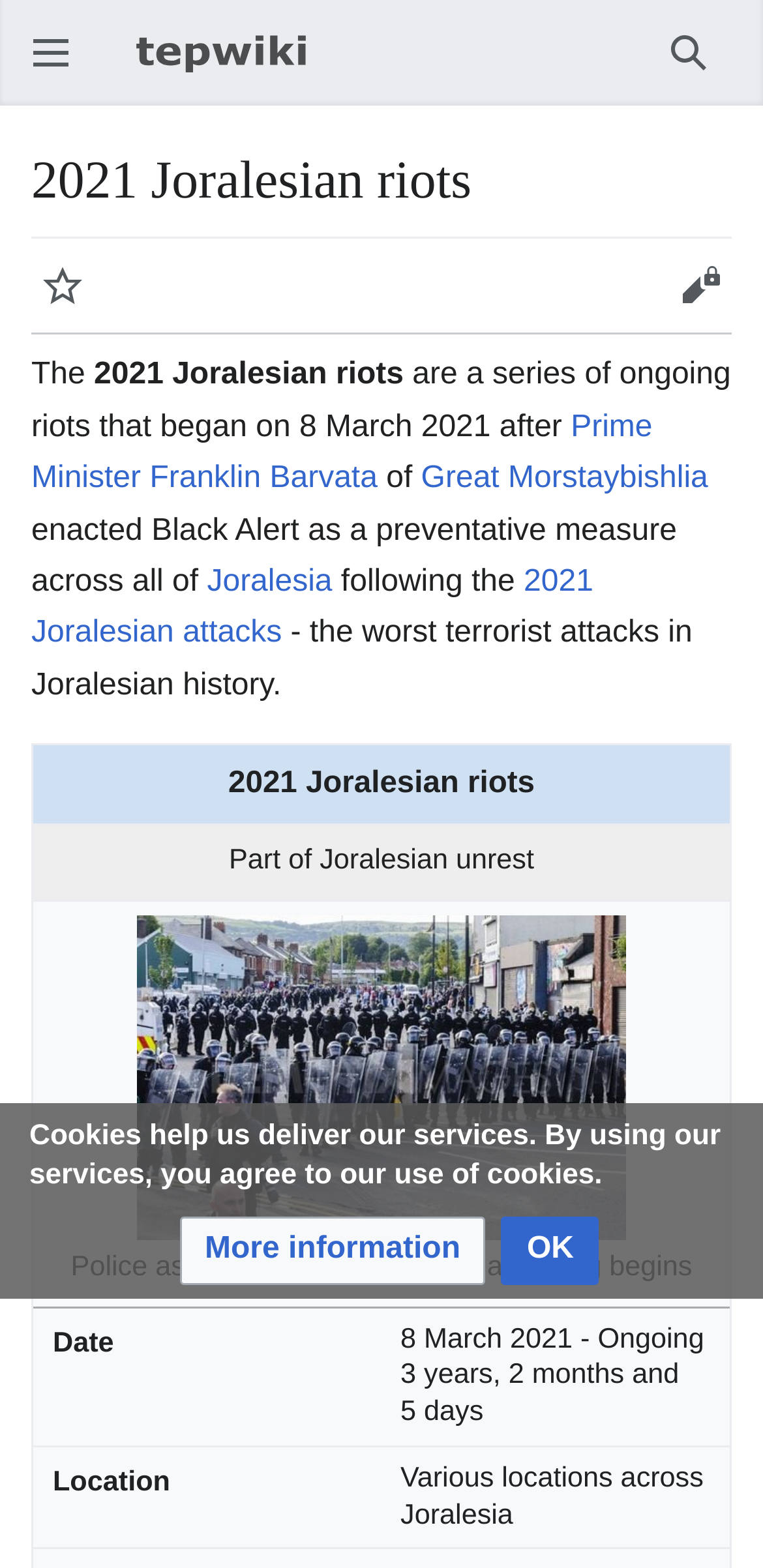Please determine the bounding box coordinates of the section I need to click to accomplish this instruction: "Read more about Prime Minister".

[0.041, 0.262, 0.855, 0.316]